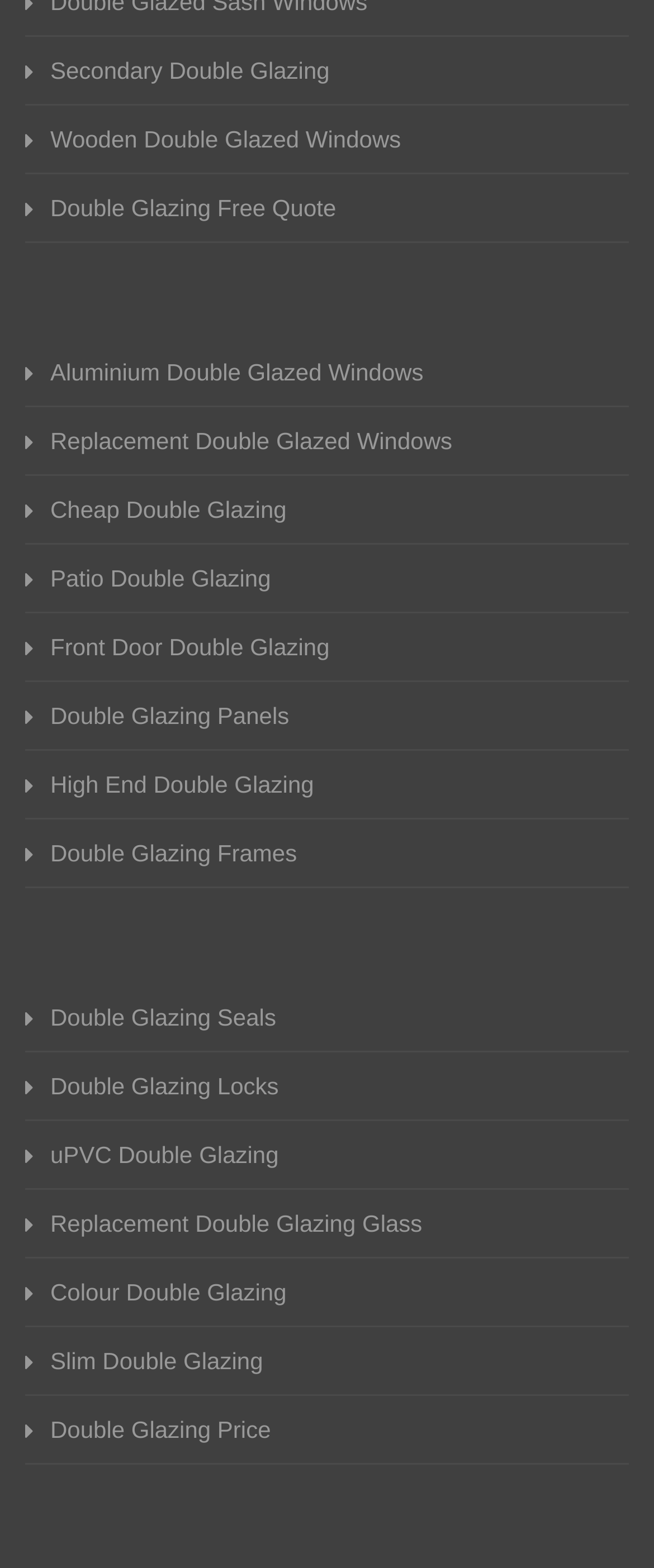What is the purpose of the links on this webpage?
Refer to the image and respond with a one-word or short-phrase answer.

To provide information